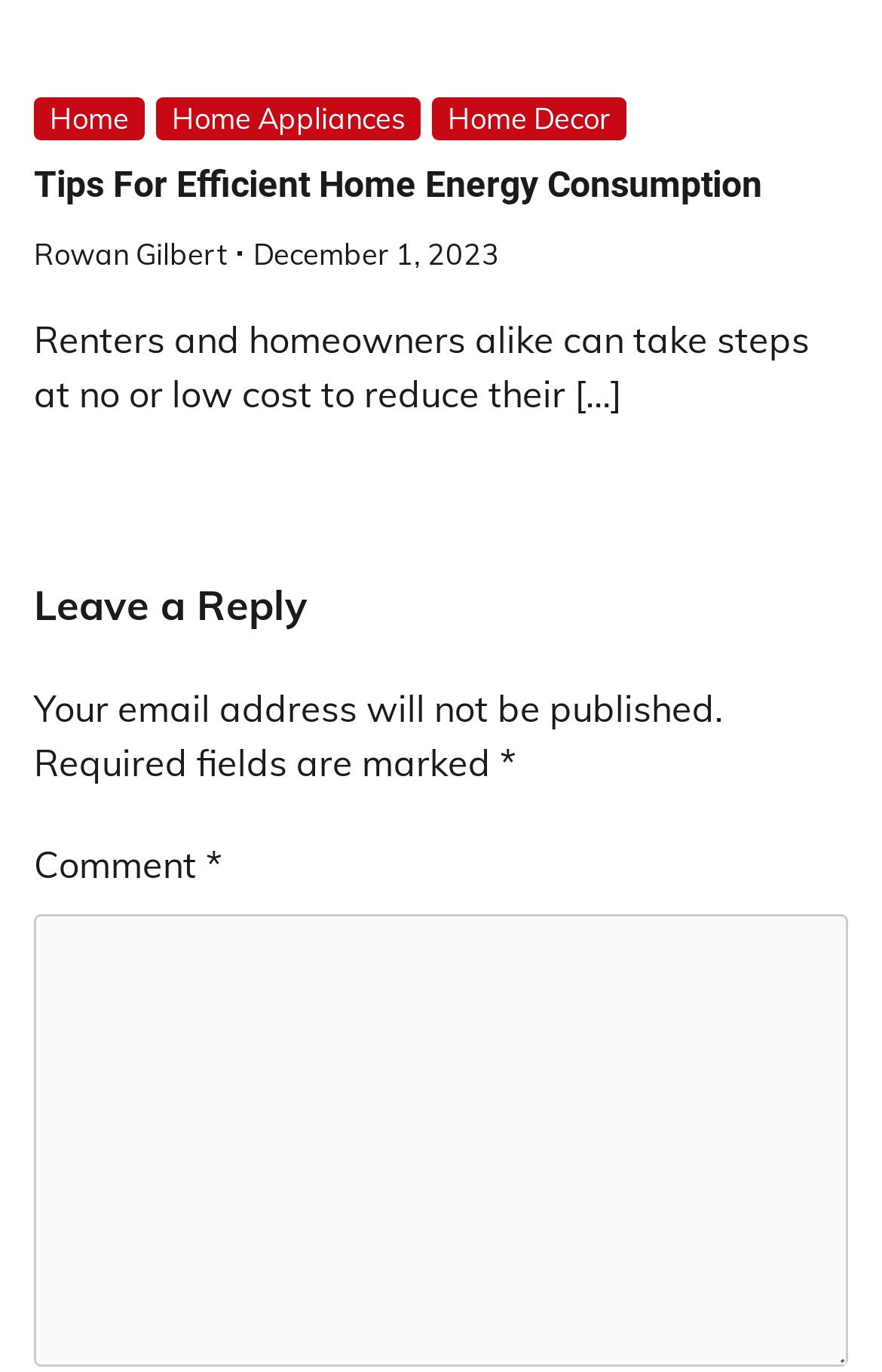Who wrote the article?
Answer the question in a detailed and comprehensive manner.

The author's name is mentioned in the article, specifically in the link element with the text 'Rowan Gilbert'.